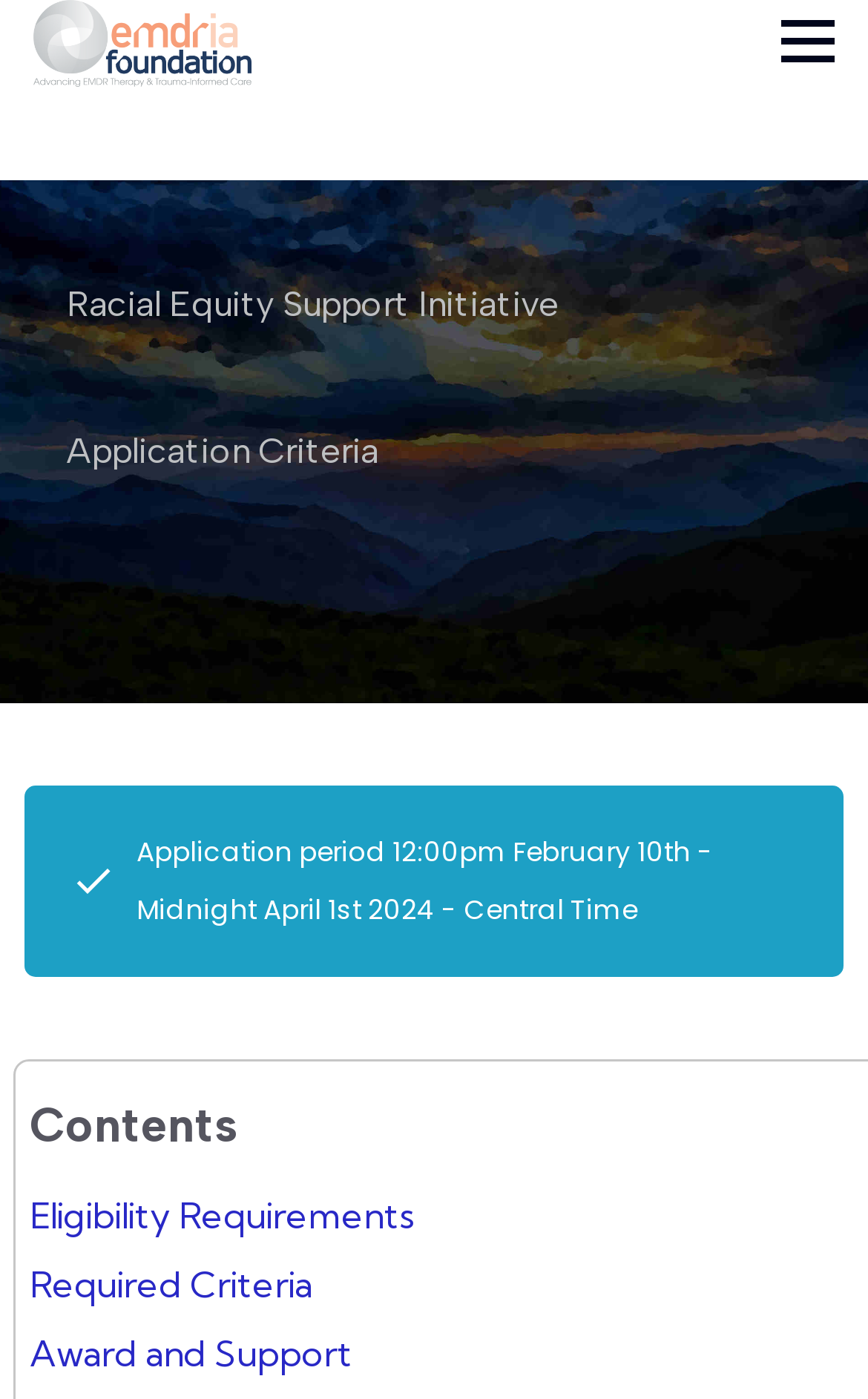Determine the bounding box coordinates for the UI element described. Format the coordinates as (top-left x, top-left y, bottom-right x, bottom-right y) and ensure all values are between 0 and 1. Element description: title="EMDRIA Foundation"

[0.038, 0.0, 0.288, 0.062]